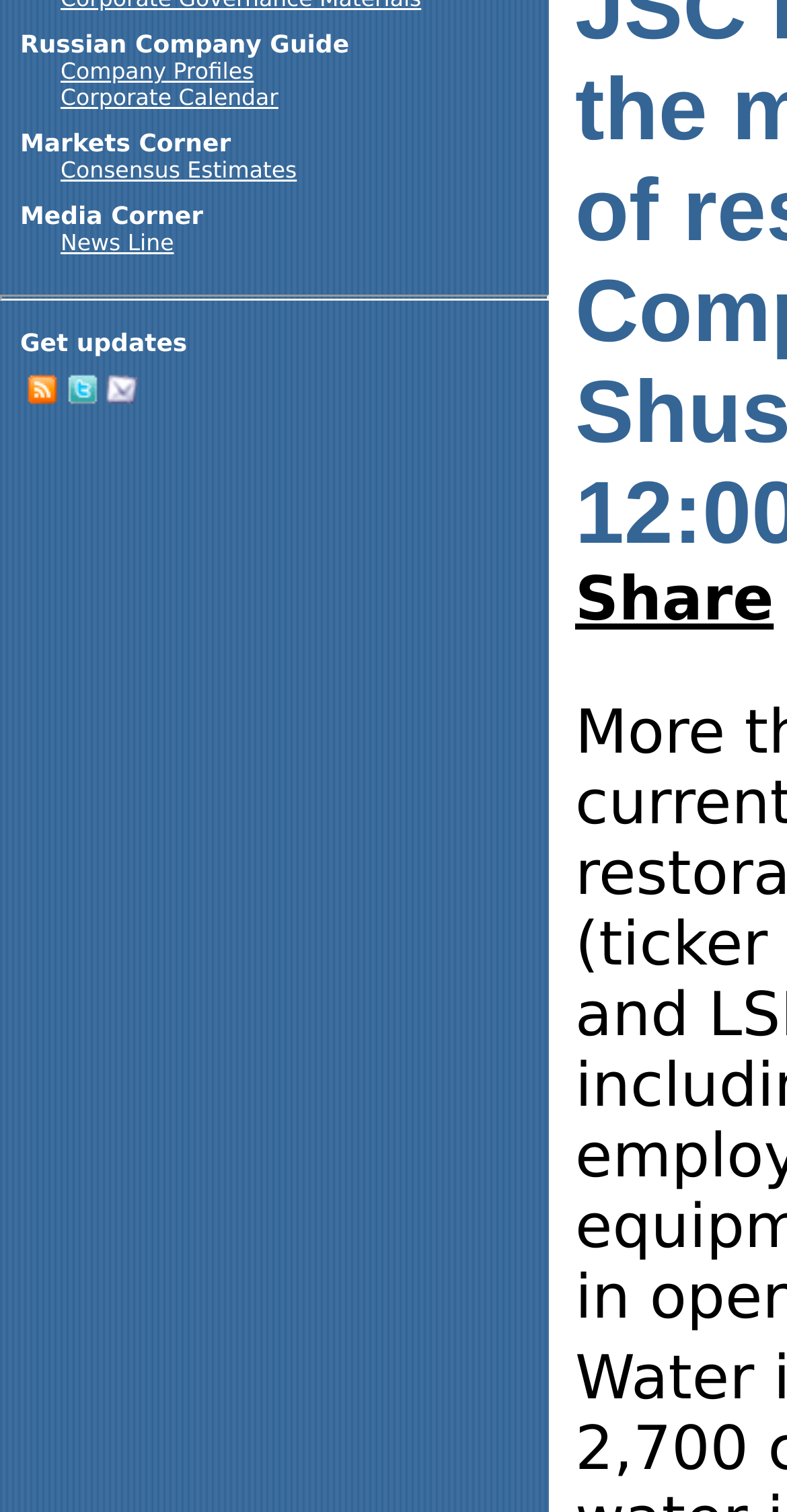Given the description: "Media Corner", determine the bounding box coordinates of the UI element. The coordinates should be formatted as four float numbers between 0 and 1, [left, top, right, bottom].

[0.026, 0.133, 0.258, 0.152]